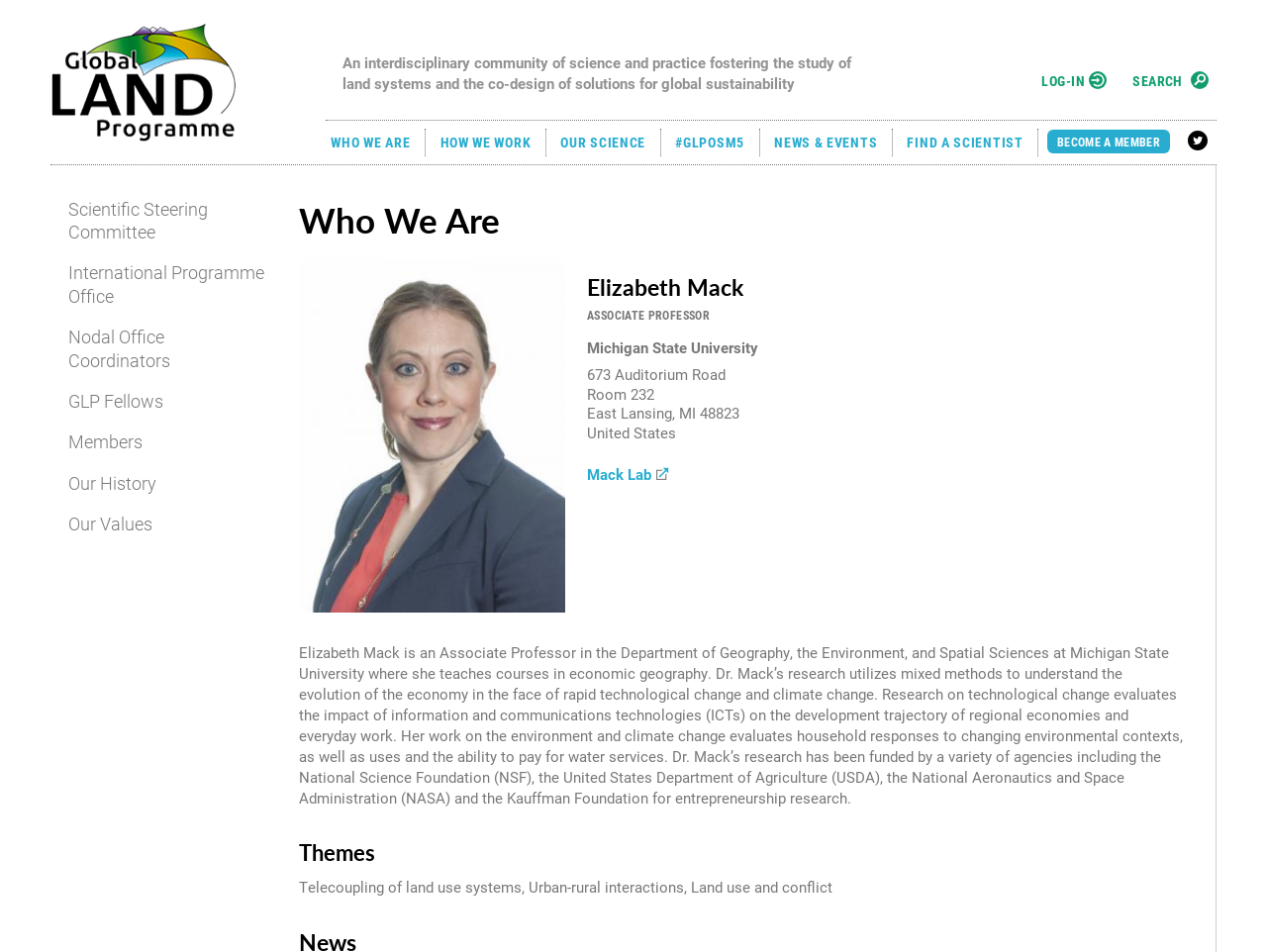Predict the bounding box coordinates of the area that should be clicked to accomplish the following instruction: "Follow the 'TWITTER' link". The bounding box coordinates should consist of four float numbers between 0 and 1, i.e., [left, top, right, bottom].

[0.937, 0.138, 0.953, 0.158]